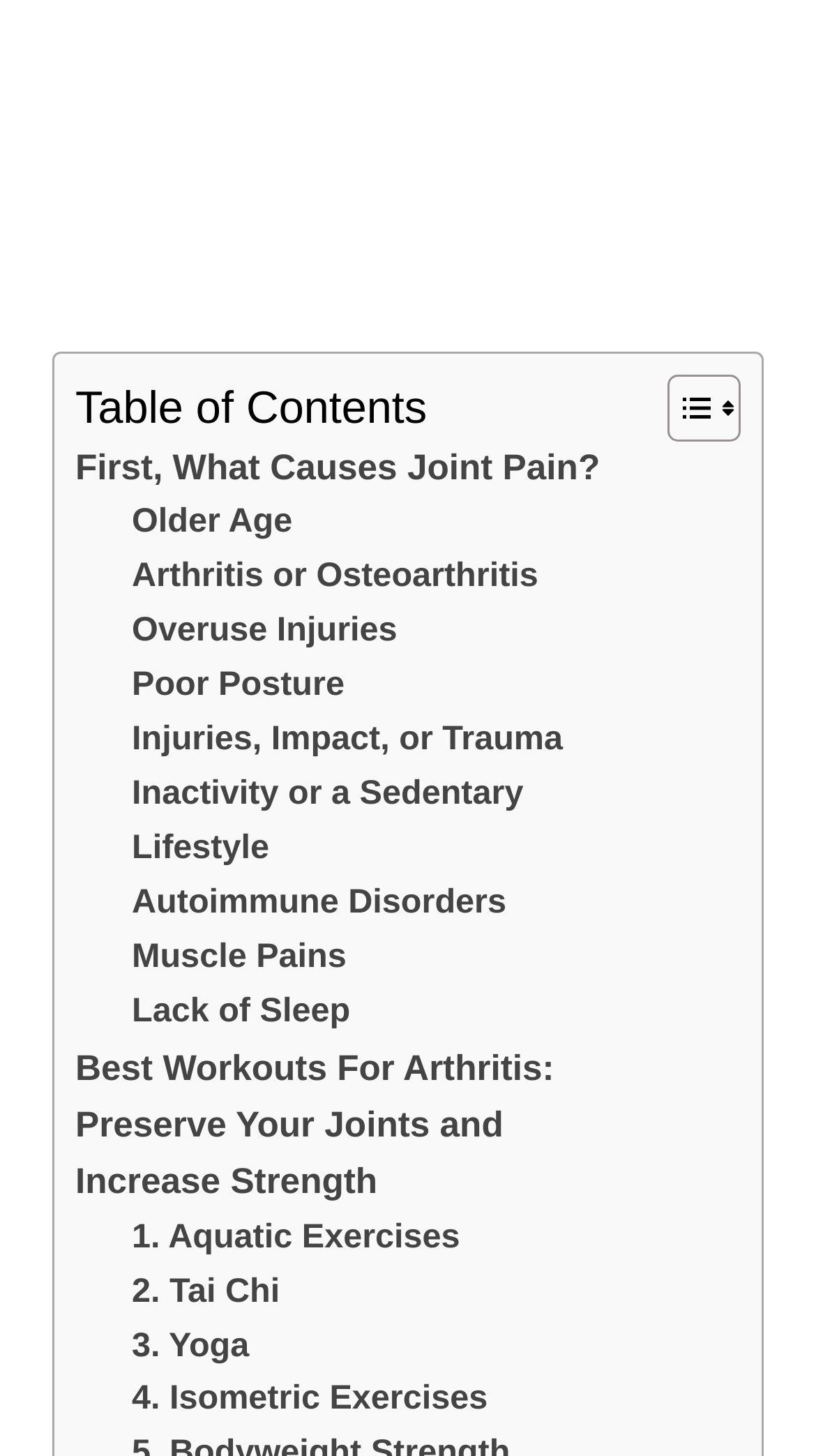What is the topic of the first link in the table of contents?
Provide a one-word or short-phrase answer based on the image.

Joint Pain